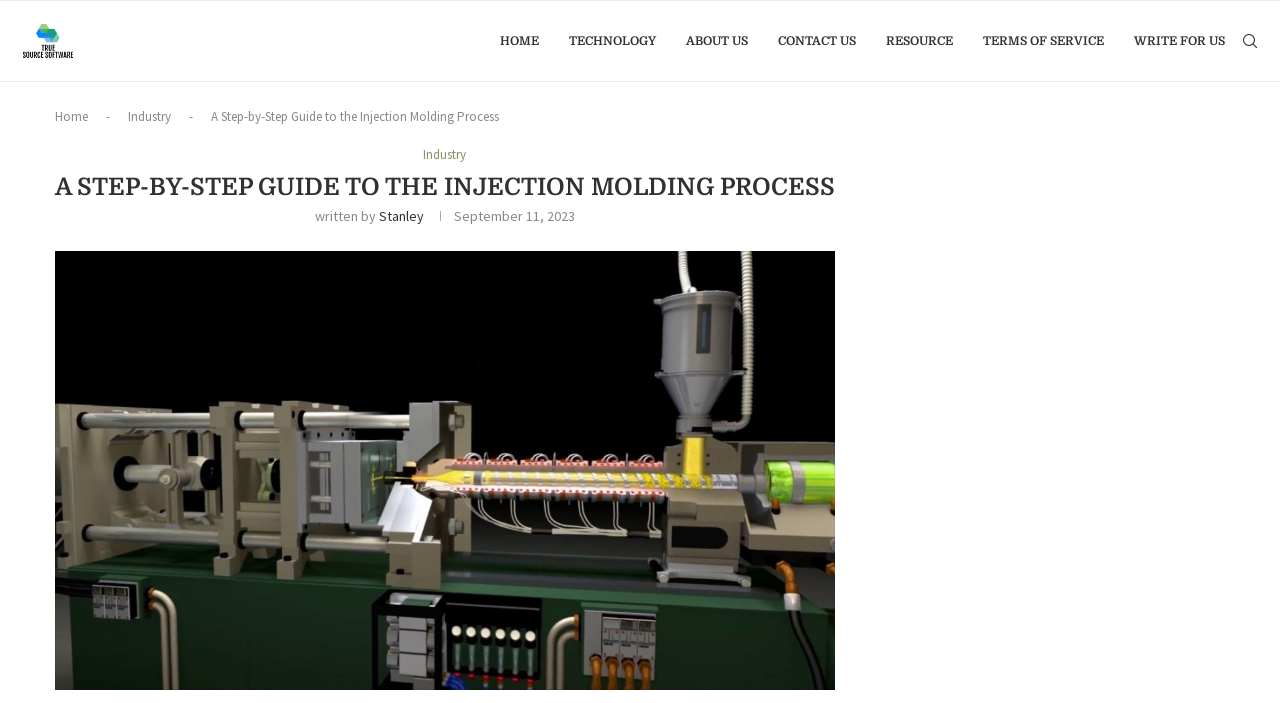Please locate the bounding box coordinates of the element that should be clicked to complete the given instruction: "read about technology".

[0.445, 0.001, 0.512, 0.115]